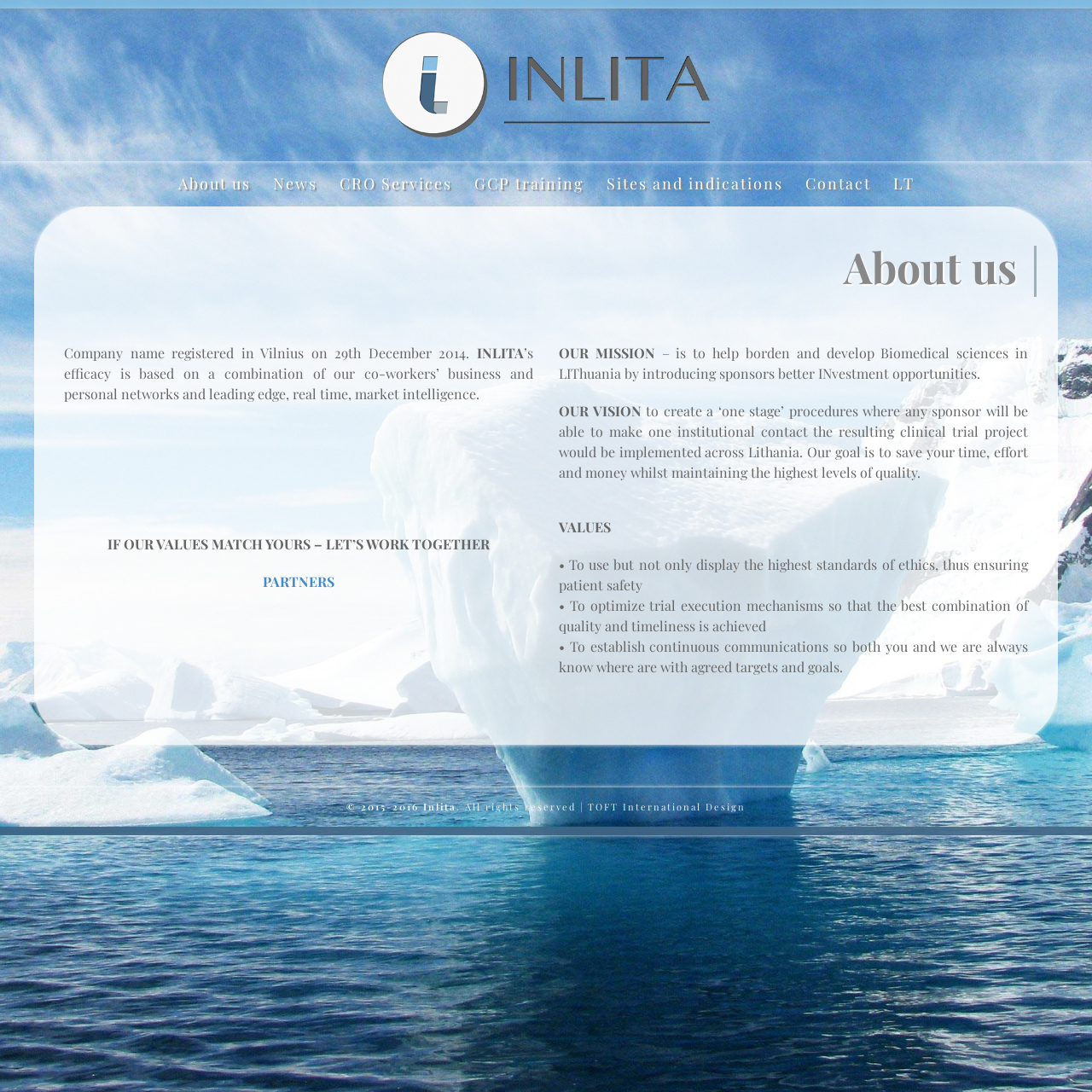Please give the bounding box coordinates of the area that should be clicked to fulfill the following instruction: "Click on PARTNERS". The coordinates should be in the format of four float numbers from 0 to 1, i.e., [left, top, right, bottom].

[0.241, 0.524, 0.306, 0.54]